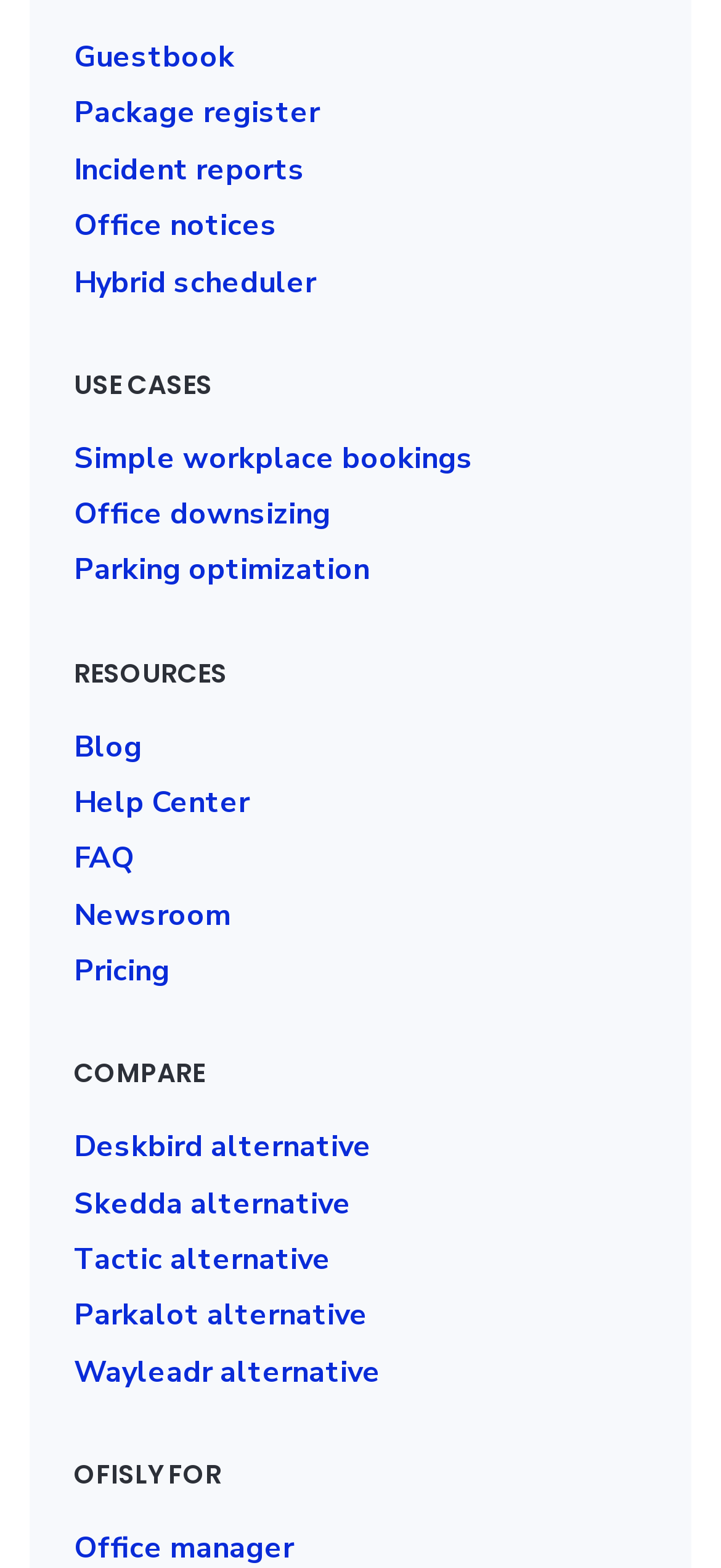Determine the bounding box for the described UI element: "Tactic alternative".

[0.103, 0.79, 0.459, 0.816]